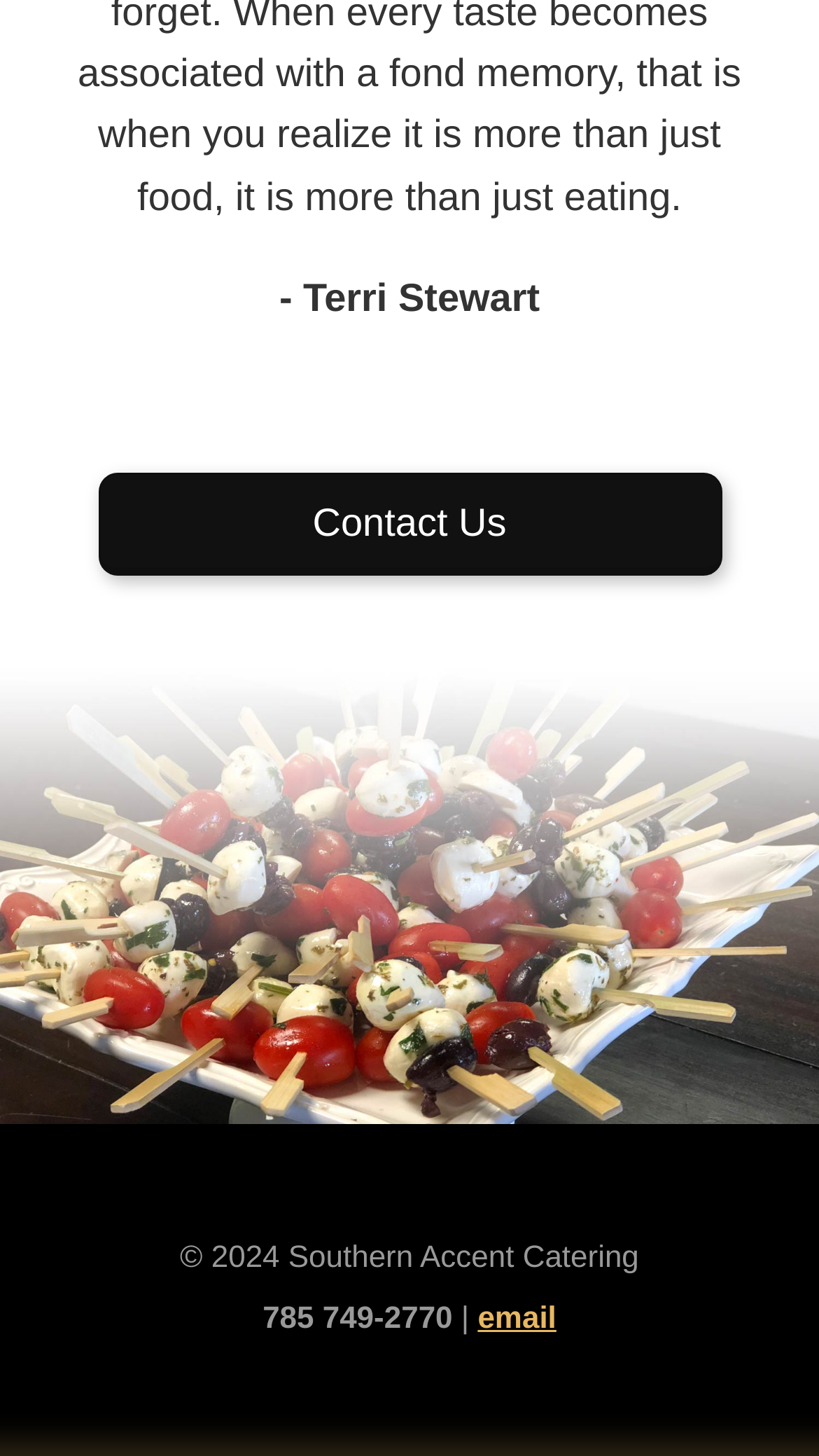Extract the bounding box of the UI element described as: "Contact Us".

[0.119, 0.343, 0.881, 0.373]